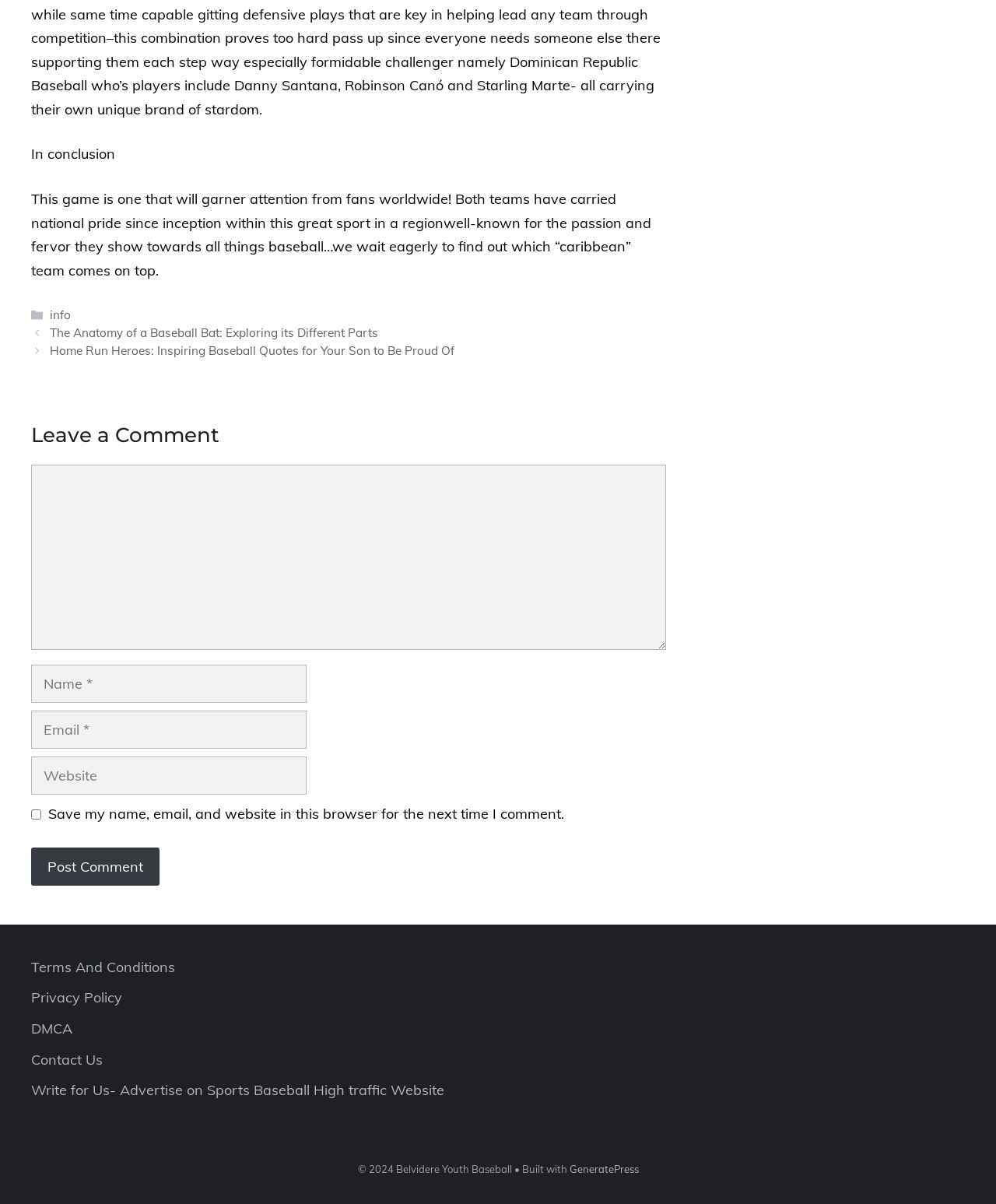Locate the bounding box coordinates of the clickable area to execute the instruction: "Enter your name". Provide the coordinates as four float numbers between 0 and 1, represented as [left, top, right, bottom].

[0.031, 0.552, 0.308, 0.584]